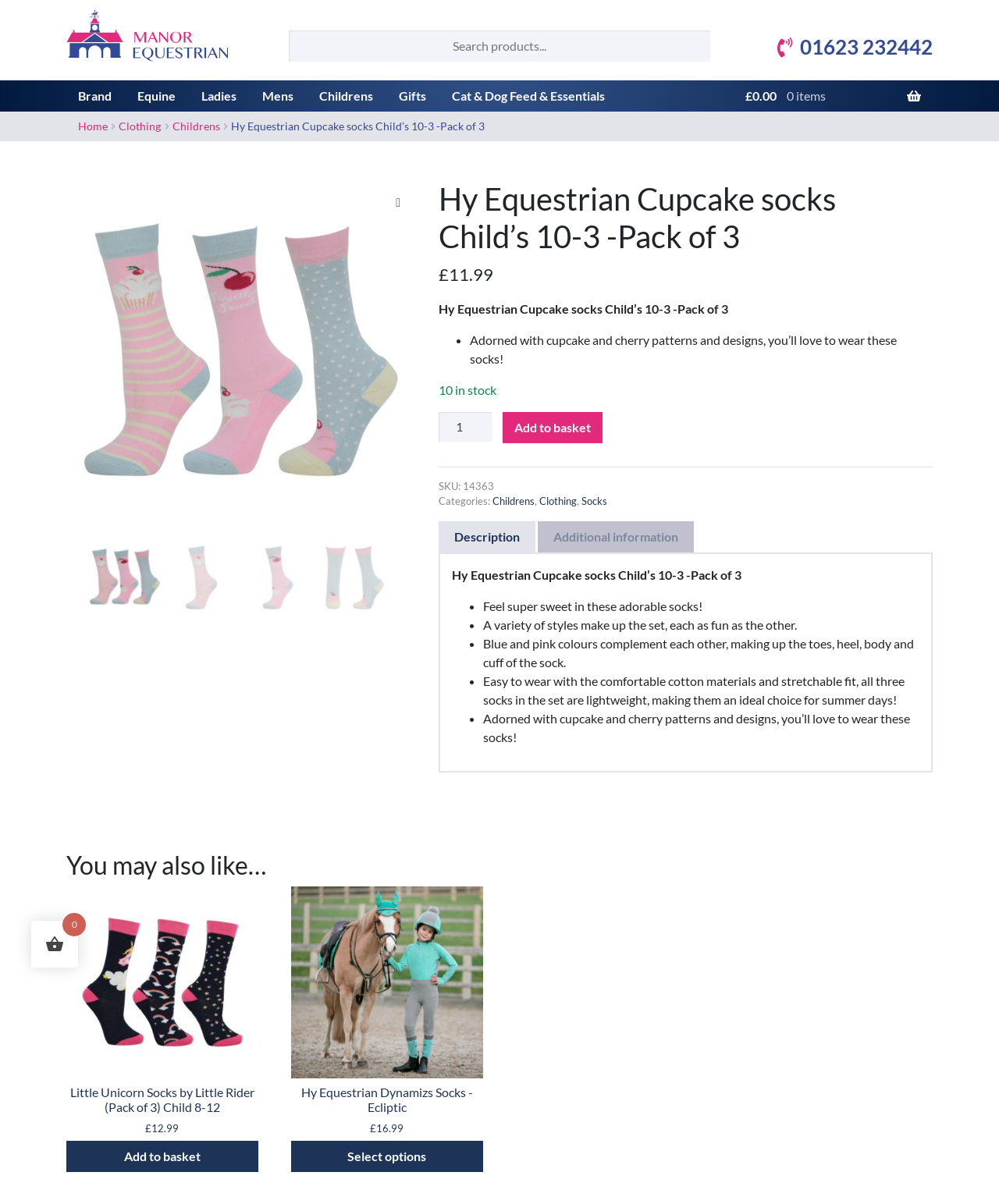Can you identify the bounding box coordinates of the clickable region needed to carry out this instruction: 'View product details'? The coordinates should be four float numbers within the range of 0 to 1, stated as [left, top, right, bottom].

[0.231, 0.099, 0.485, 0.11]